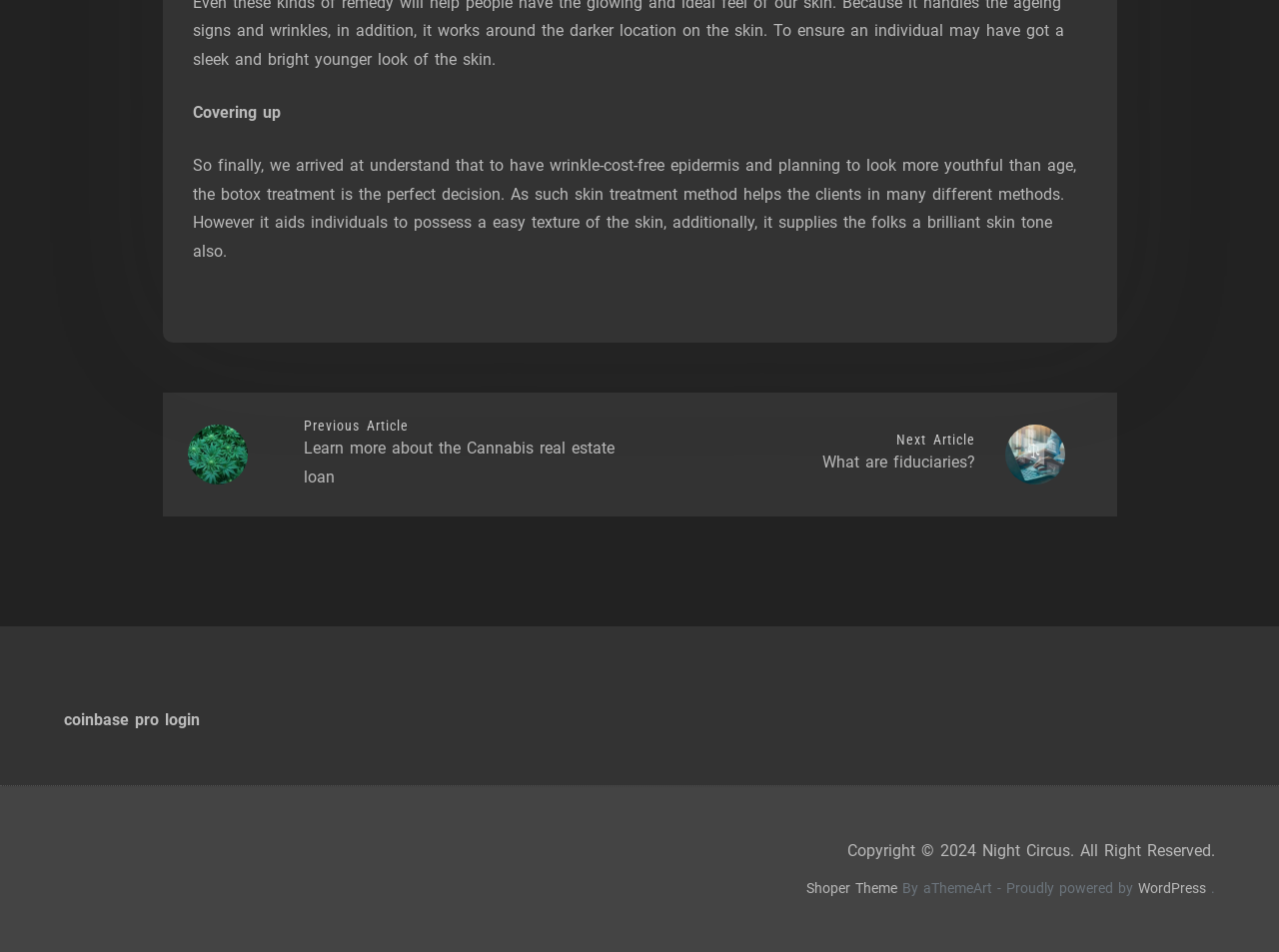What is the purpose of the 'Previous Article' and 'Next Article' links?
Provide a detailed and well-explained answer to the question.

The 'Previous Article' and 'Next Article' links, with IDs 193 and 195, respectively, seem to be navigation links that allow users to access previous or next articles in a series. This can be inferred by their text content and placement on the page, which suggests they are related to article navigation.